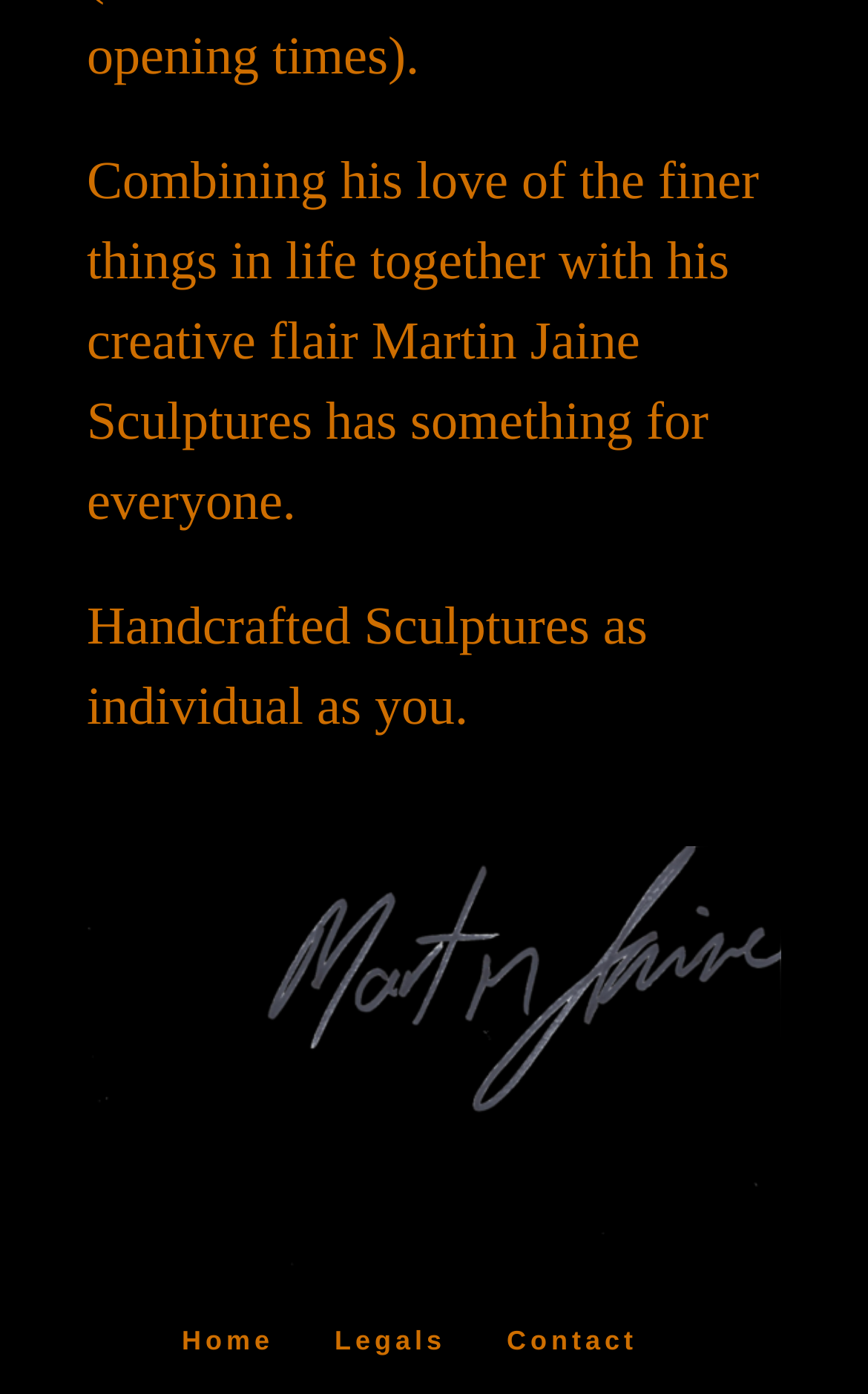Please give a succinct answer to the question in one word or phrase:
Who is the creator of the sculptures?

Martin Jaine